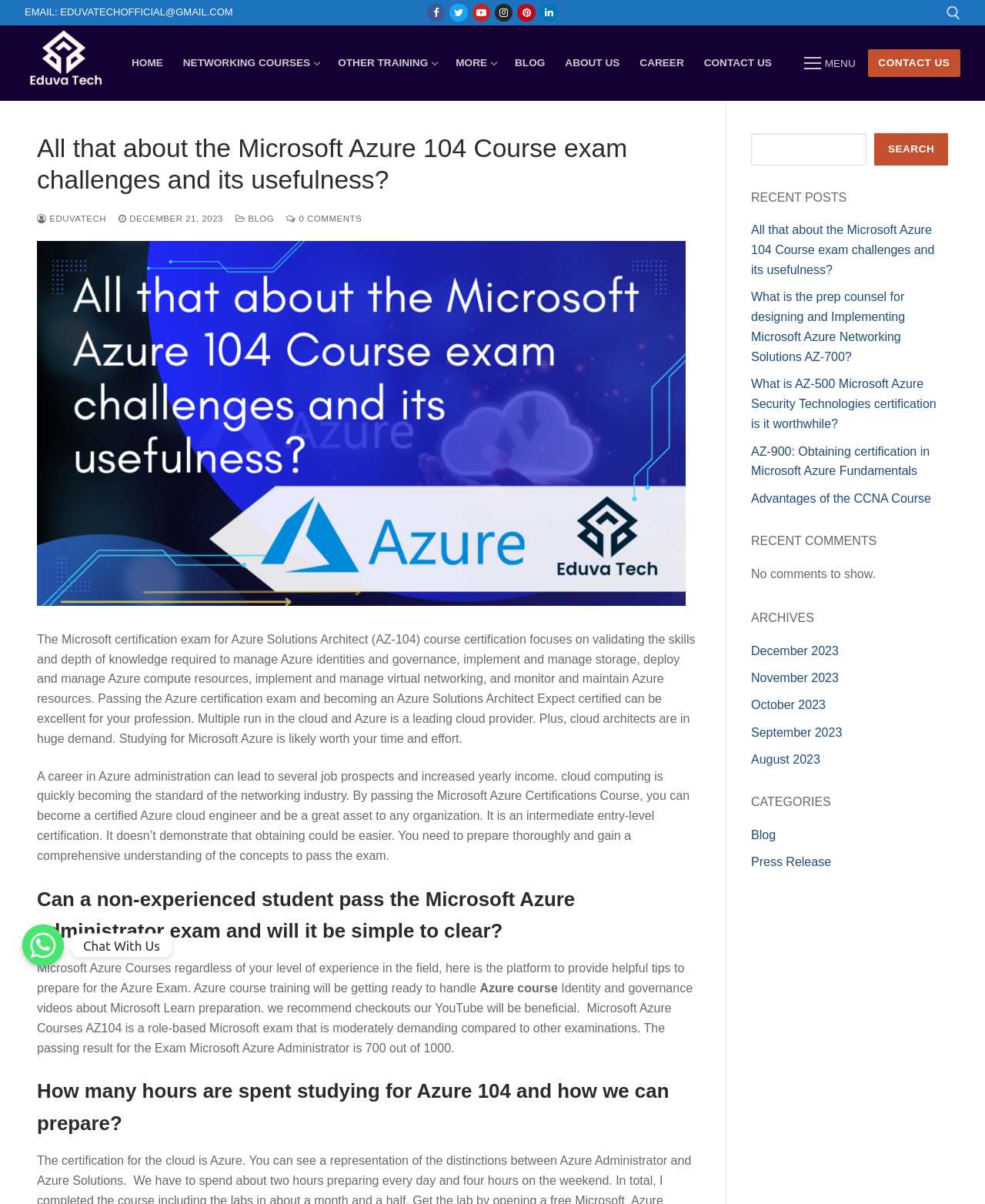Please respond to the question with a concise word or phrase:
How many social media links are present on the webpage?

6